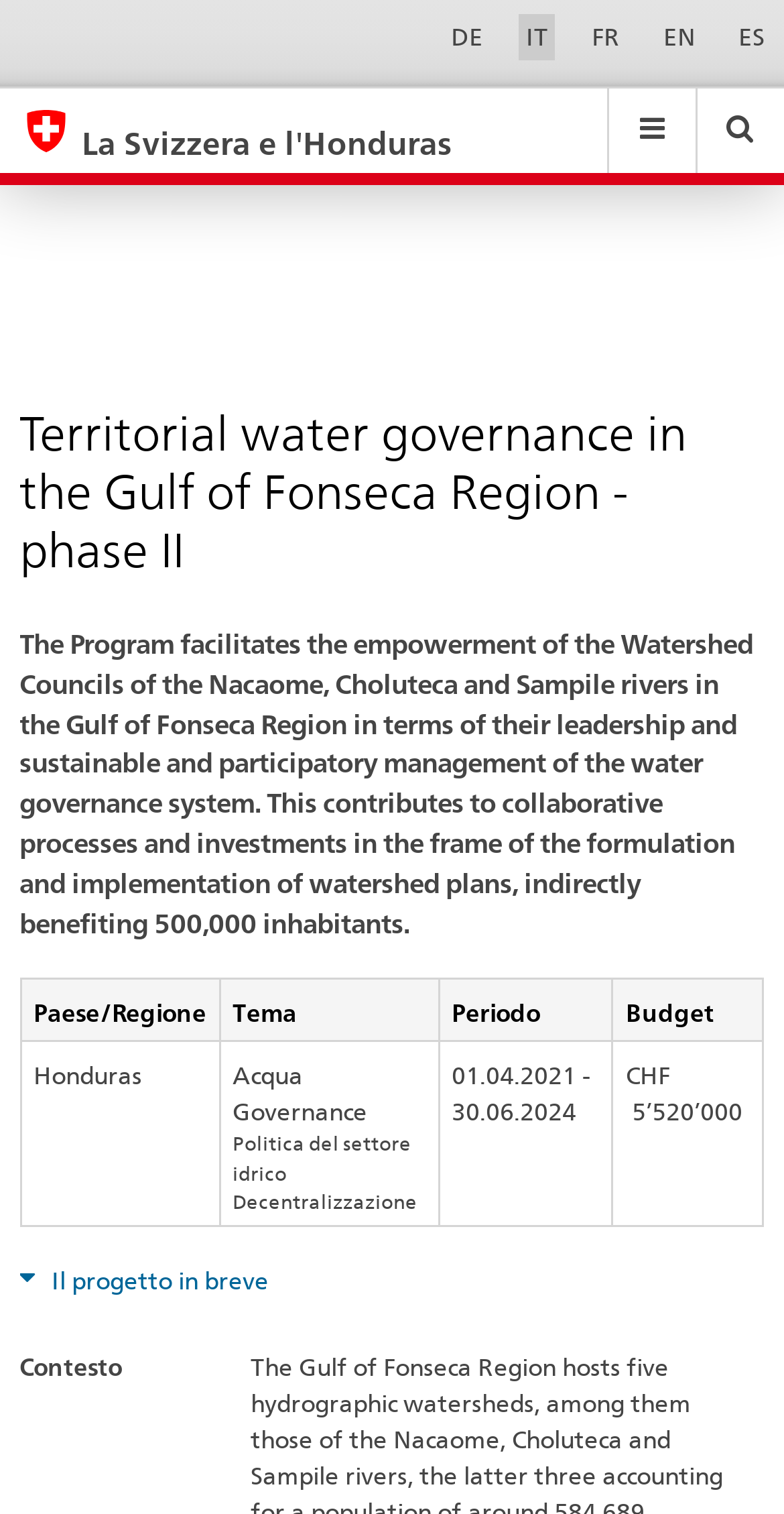Locate the bounding box coordinates of the area you need to click to fulfill this instruction: 'Read more about the project'. The coordinates must be in the form of four float numbers ranging from 0 to 1: [left, top, right, bottom].

[0.025, 0.836, 0.343, 0.856]